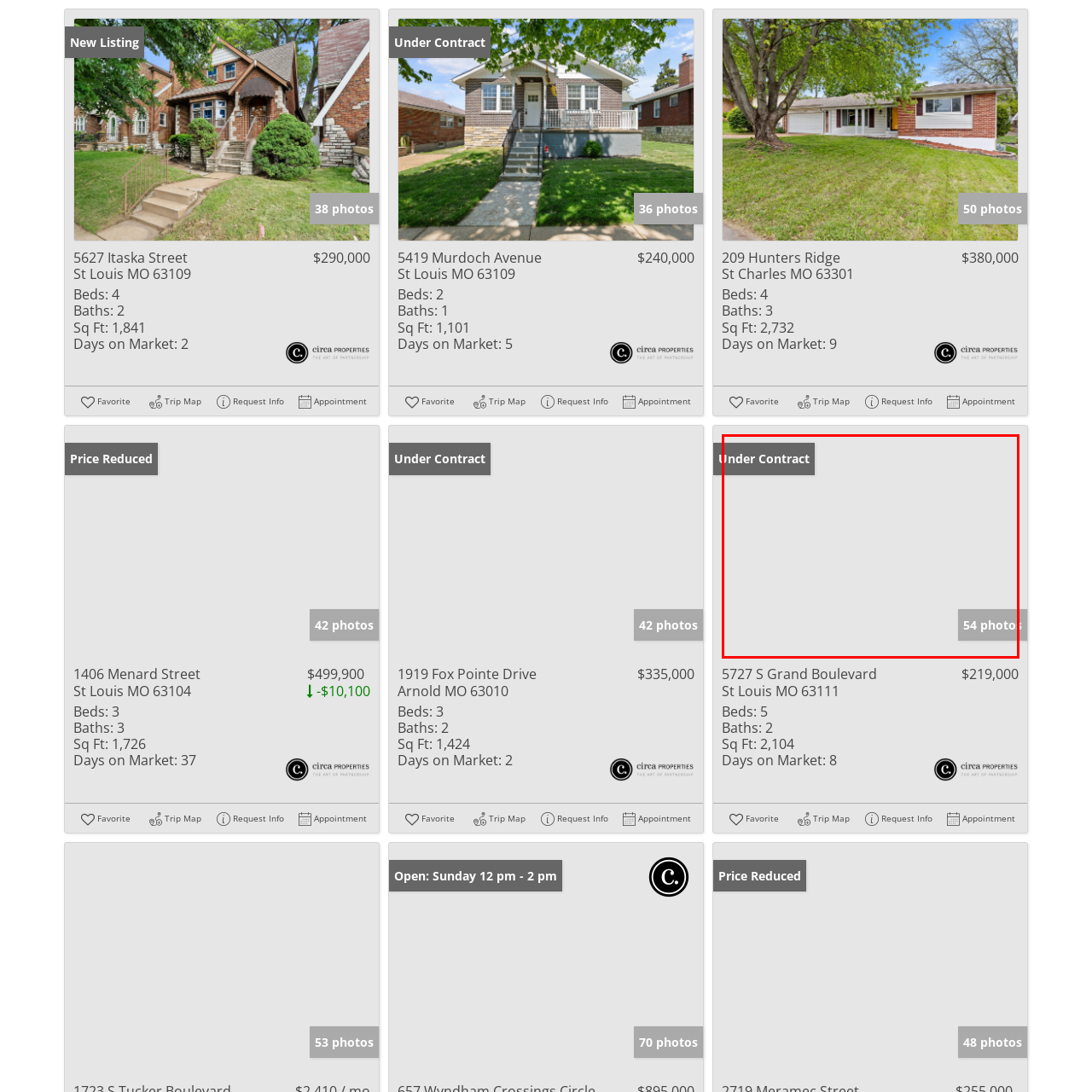Analyze the content inside the red box, What is the total square footage of the property? Provide a short answer using a single word or phrase.

2,732 sq ft